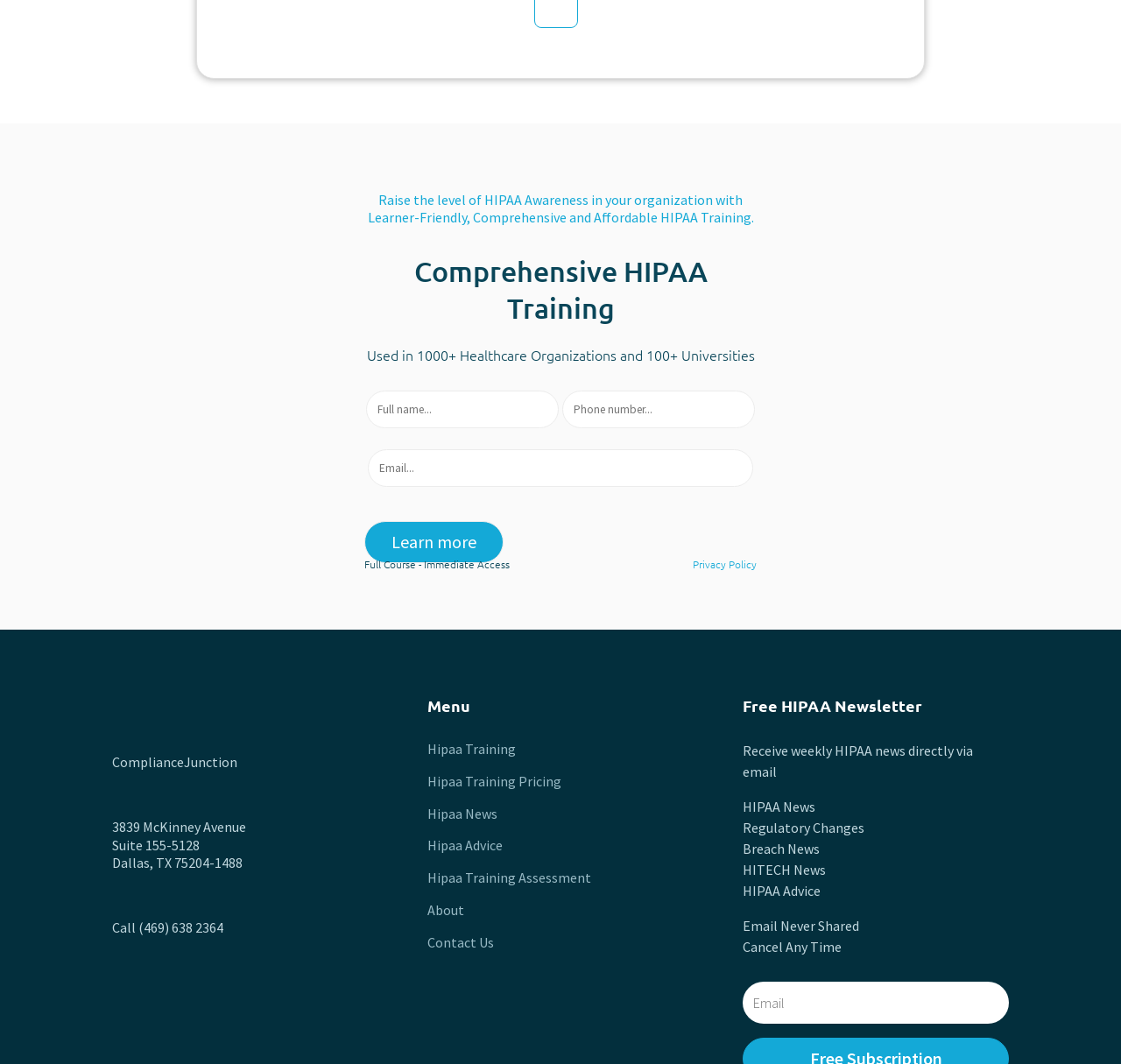What is the purpose of the contact form?
Based on the image, answer the question with as much detail as possible.

The purpose of the contact form is to learn more about the HIPAA training, as indicated by the button 'Learn more' and the presence of textboxes to input information.